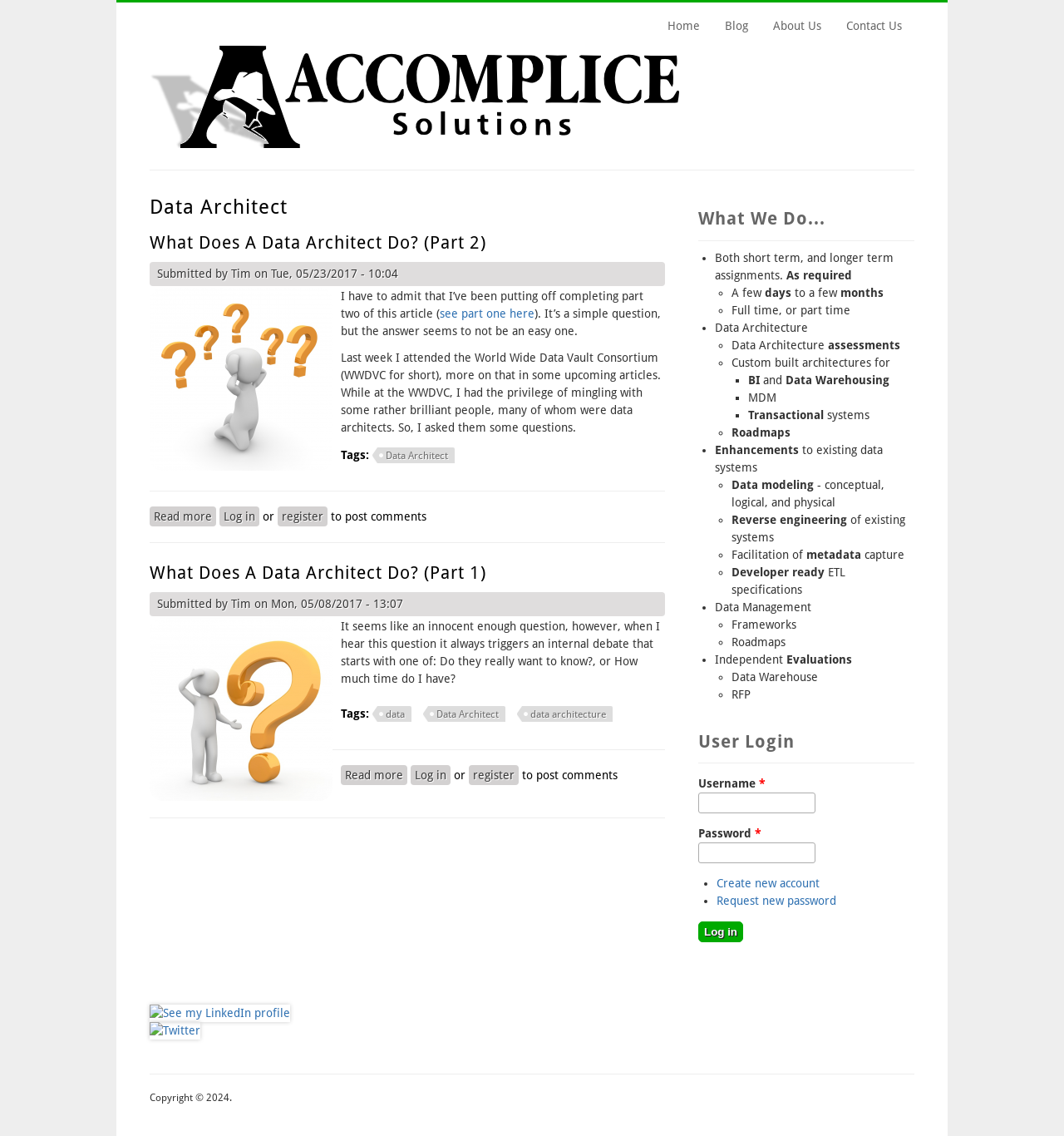Locate the bounding box coordinates of the clickable element to fulfill the following instruction: "View the 'About Us' page". Provide the coordinates as four float numbers between 0 and 1 in the format [left, top, right, bottom].

[0.715, 0.002, 0.784, 0.043]